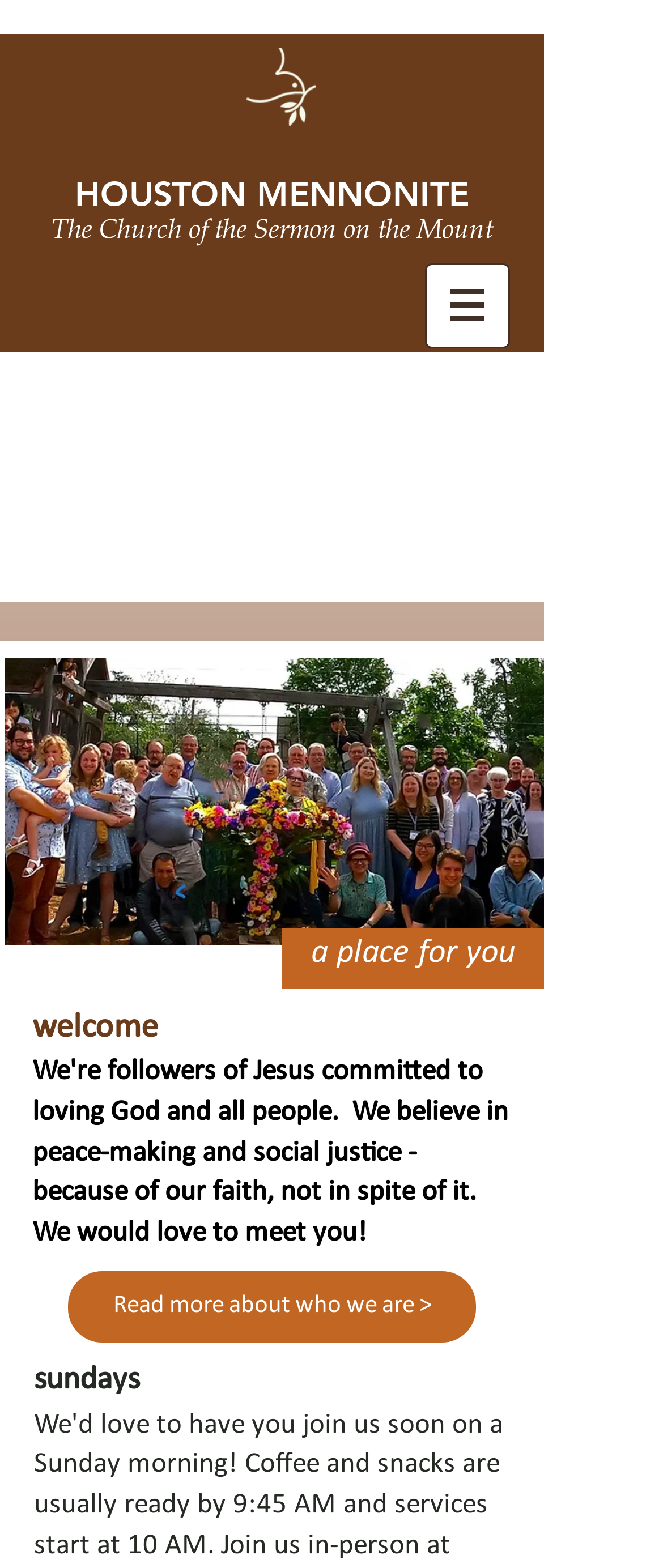Create a detailed summary of the webpage's content and design.

The webpage is about Houston Mennonite Church, a welcoming community for everyone. At the top left, there is a white dove icon, which is also a link. Next to it, there is a navigation menu labeled "Site" with a button that has a popup menu. 

Below the navigation menu, there are two headings: "HOUSTON MENNONITE" and "The Church of the Sermon on the Mount". The latter heading has a subheading "We'd love to meet you!" with a group photo of the church members. 

To the right of the group photo, there is a heading "a place for you" with a link to more information. Below the group photo, there is a heading "welcome" followed by a link to read more about the church. 

At the bottom of the page, there is a heading "sundays" and a static text "us in-person at", which suggests that the church has in-person services on Sundays.